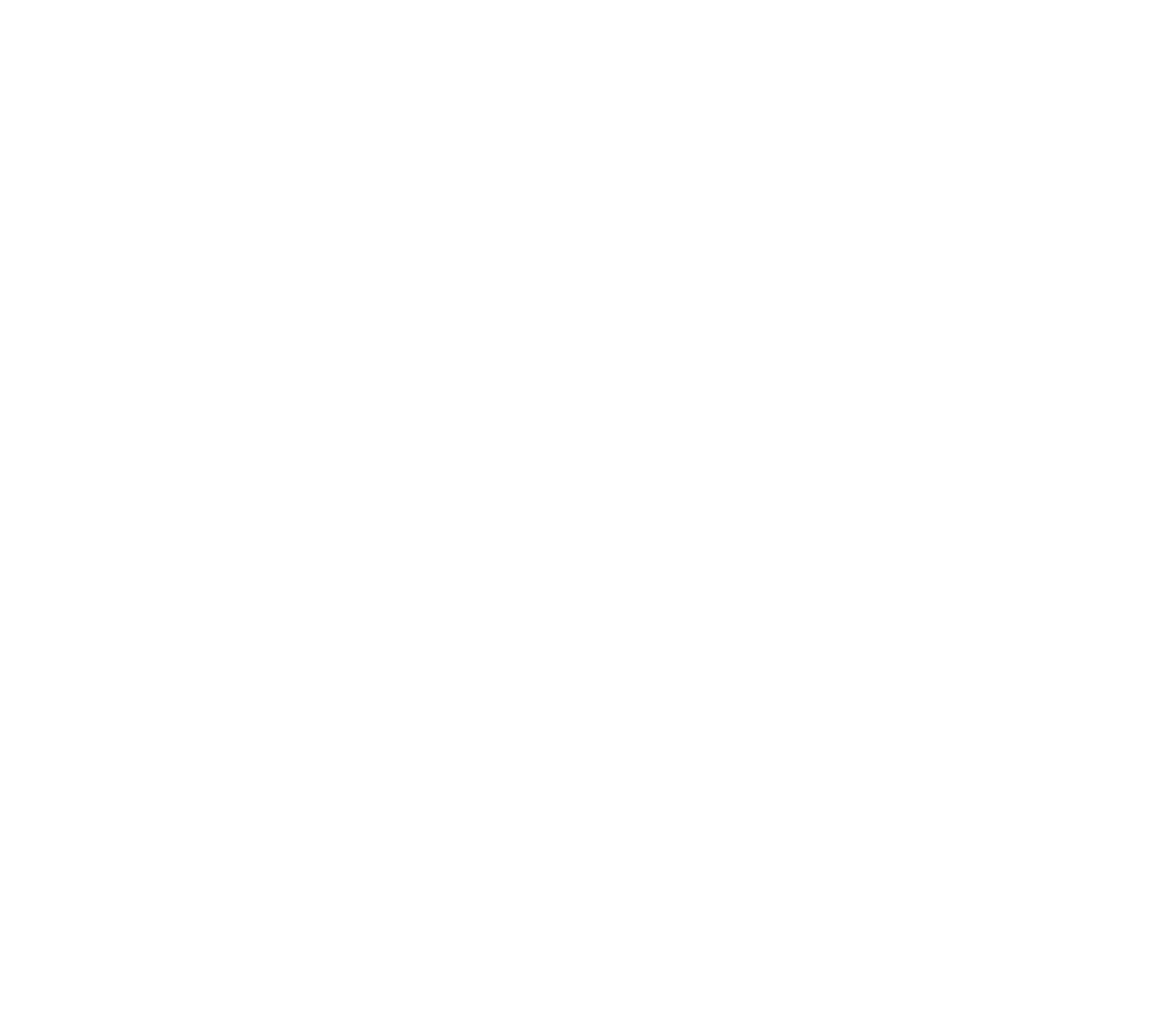Using the webpage screenshot and the element description AVAILABLE, determine the bounding box coordinates. Specify the coordinates in the format (top-left x, top-left y, bottom-right x, bottom-right y) with values ranging from 0 to 1.

[0.471, 0.85, 0.529, 0.869]